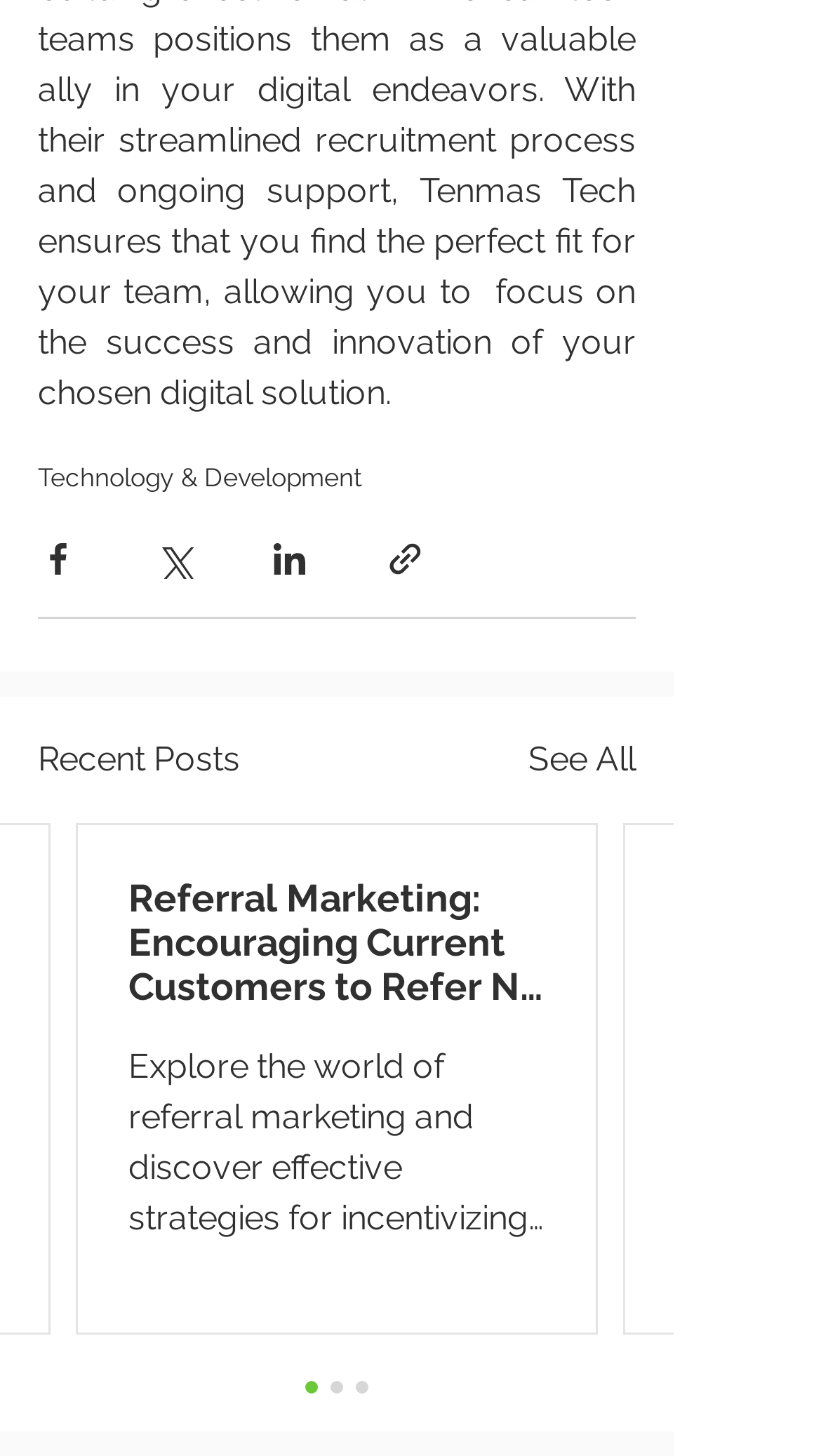Find the bounding box of the element with the following description: "parent_node: Email * aria-describedby="email-notes" name="email"". The coordinates must be four float numbers between 0 and 1, formatted as [left, top, right, bottom].

None